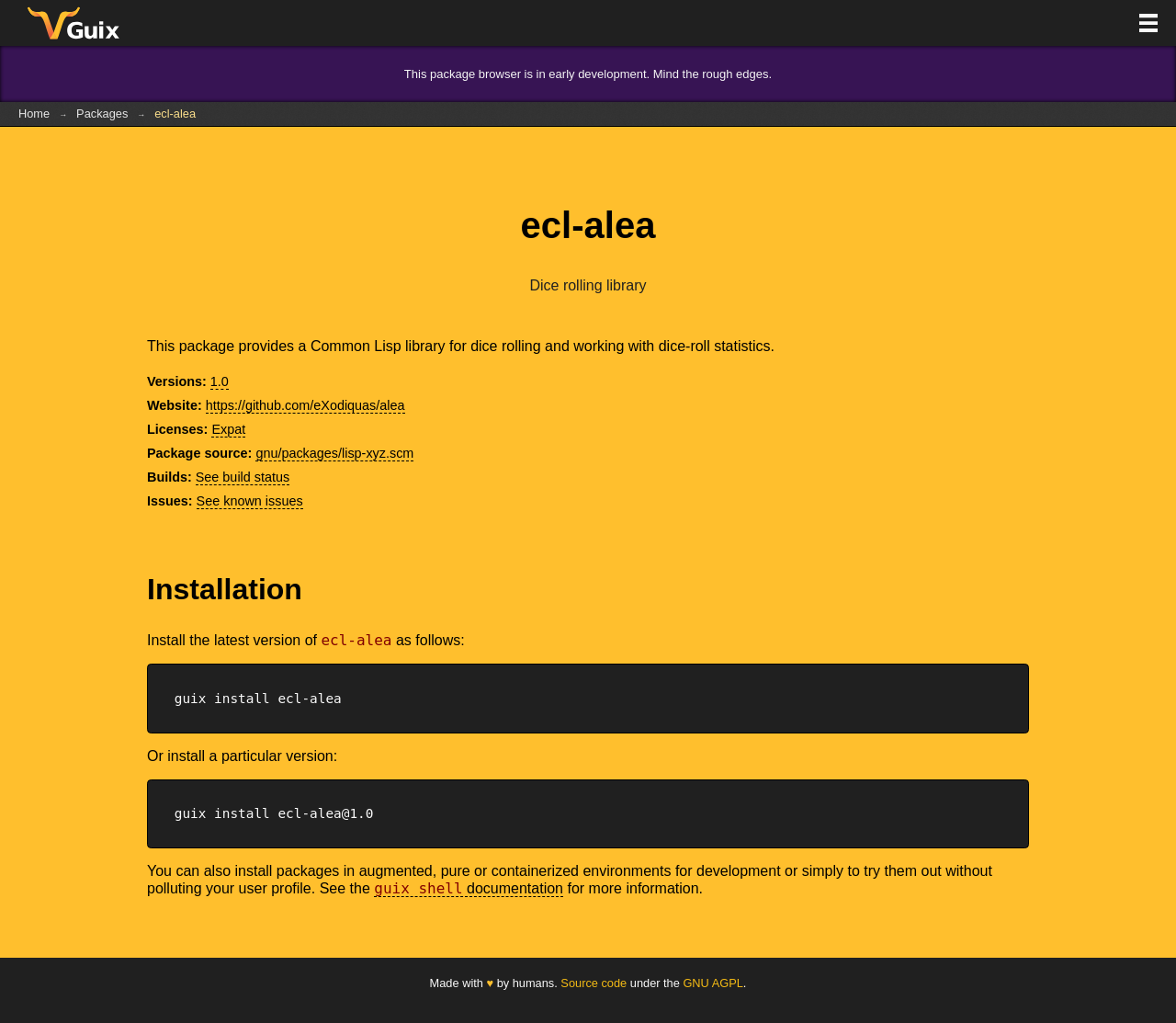Can you look at the image and give a comprehensive answer to the question:
What is the license of the package?

The license of the package can be found in the link 'Expat' which is a child of the article element. It is mentioned under the 'Licenses:' heading.